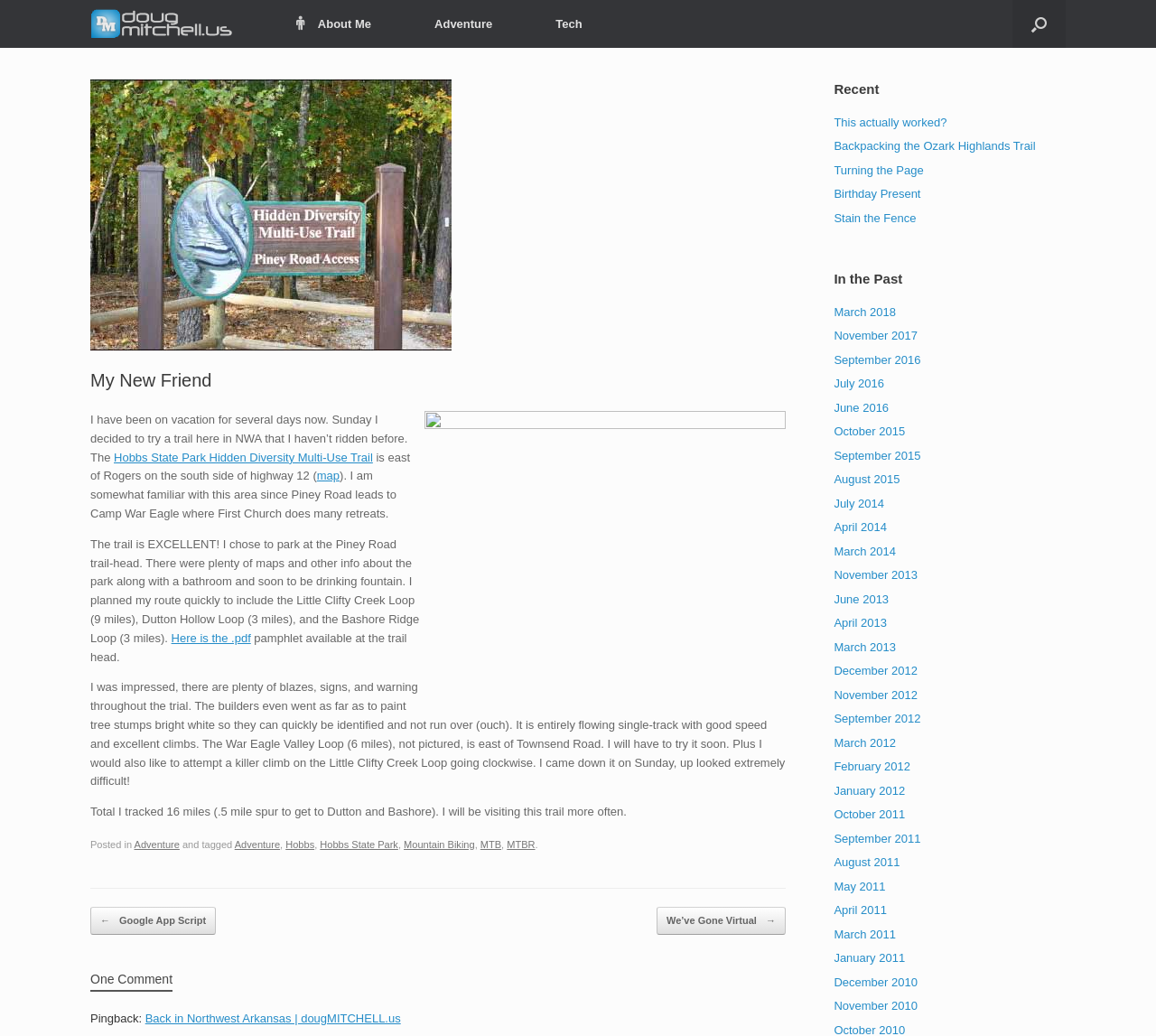Using the provided description ← Google App Script, find the bounding box coordinates for the UI element. Provide the coordinates in (top-left x, top-left y, bottom-right x, bottom-right y) format, ensuring all values are between 0 and 1.

[0.078, 0.875, 0.187, 0.902]